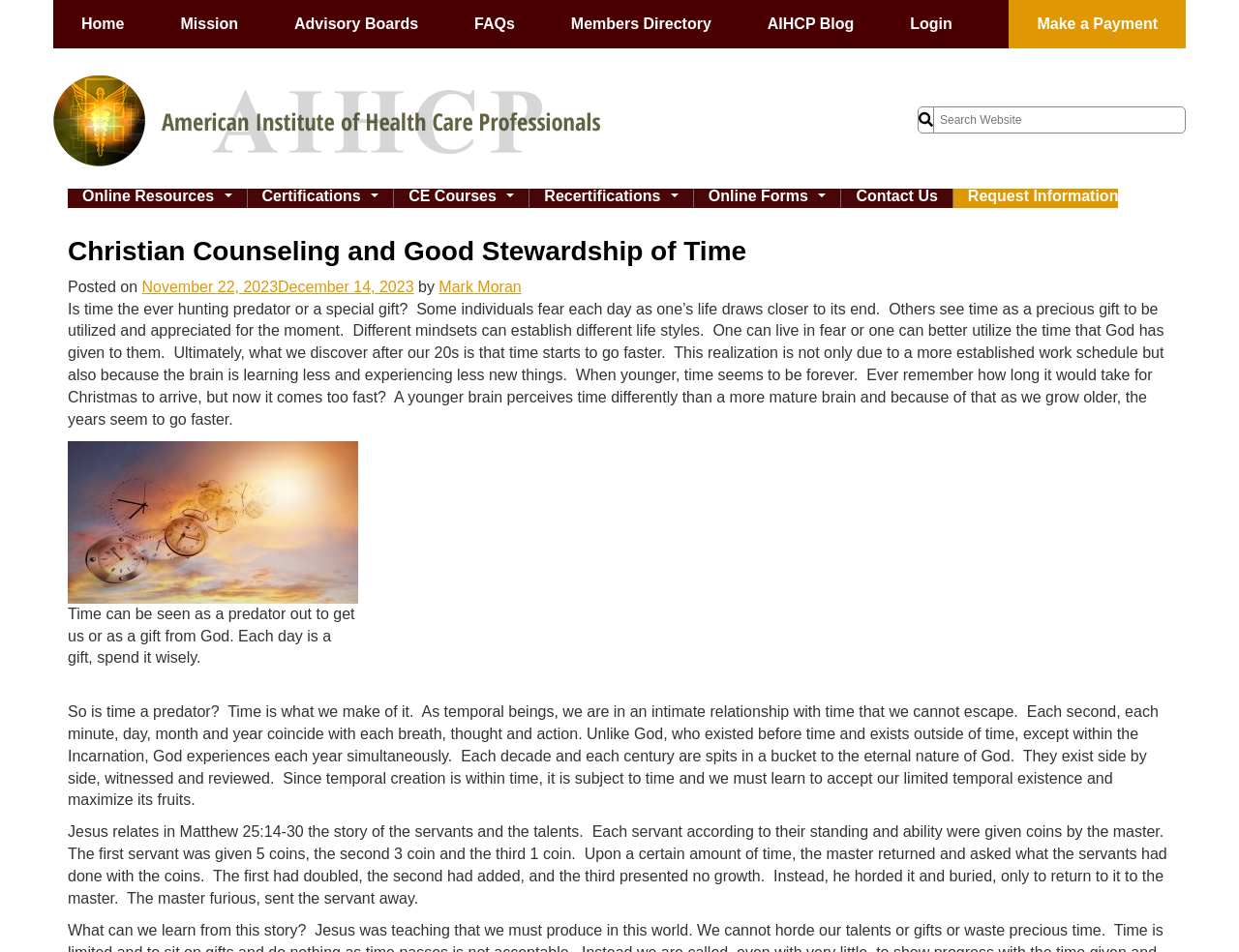Determine the bounding box coordinates of the clickable element necessary to fulfill the instruction: "Click the 'Home' link". Provide the coordinates as four float numbers within the 0 to 1 range, i.e., [left, top, right, bottom].

[0.043, 0.0, 0.123, 0.051]